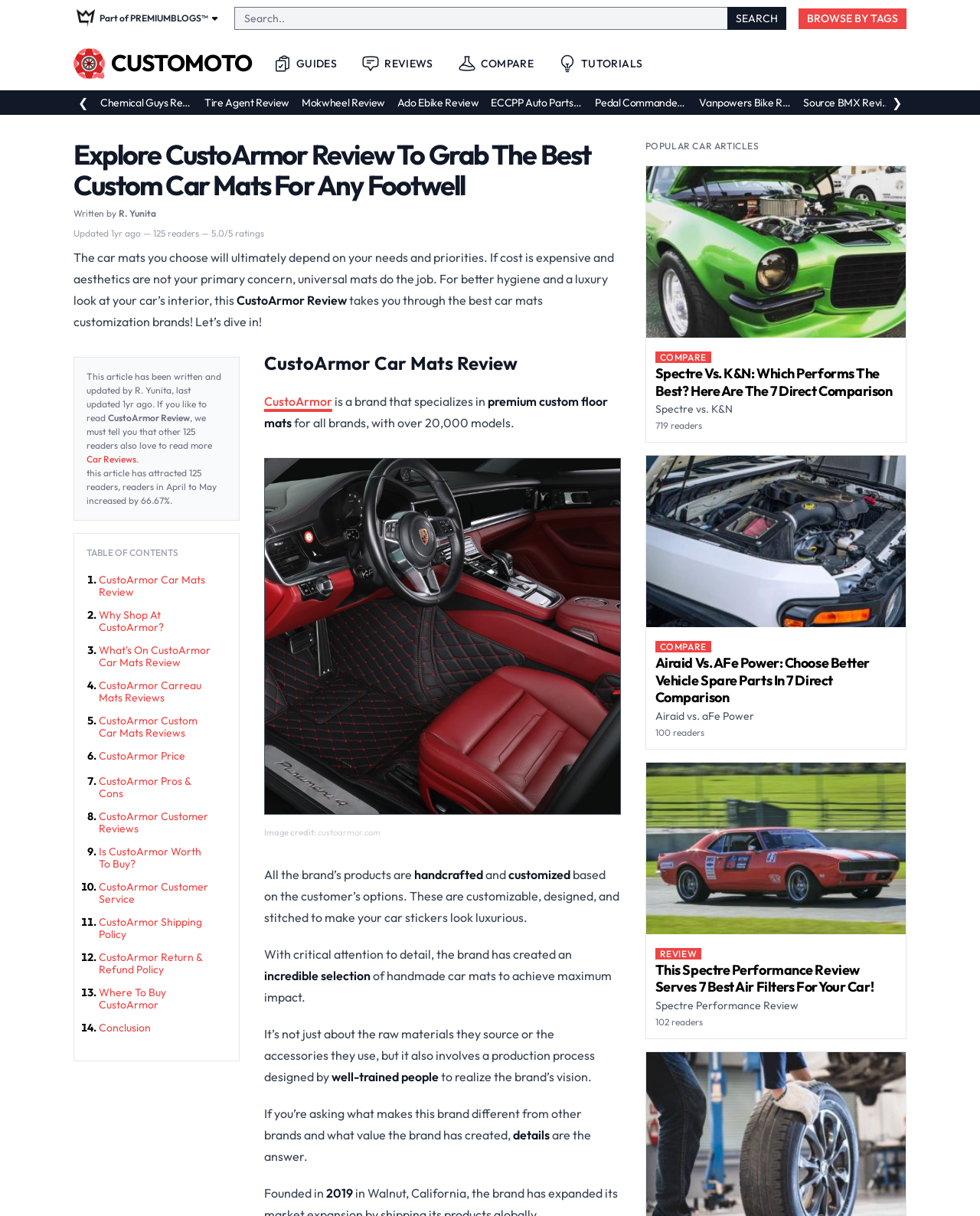Locate the UI element described as follows: "CustoArmor Price". Return the bounding box coordinates as four float numbers between 0 and 1 in the order [left, top, right, bottom].

[0.101, 0.616, 0.189, 0.627]